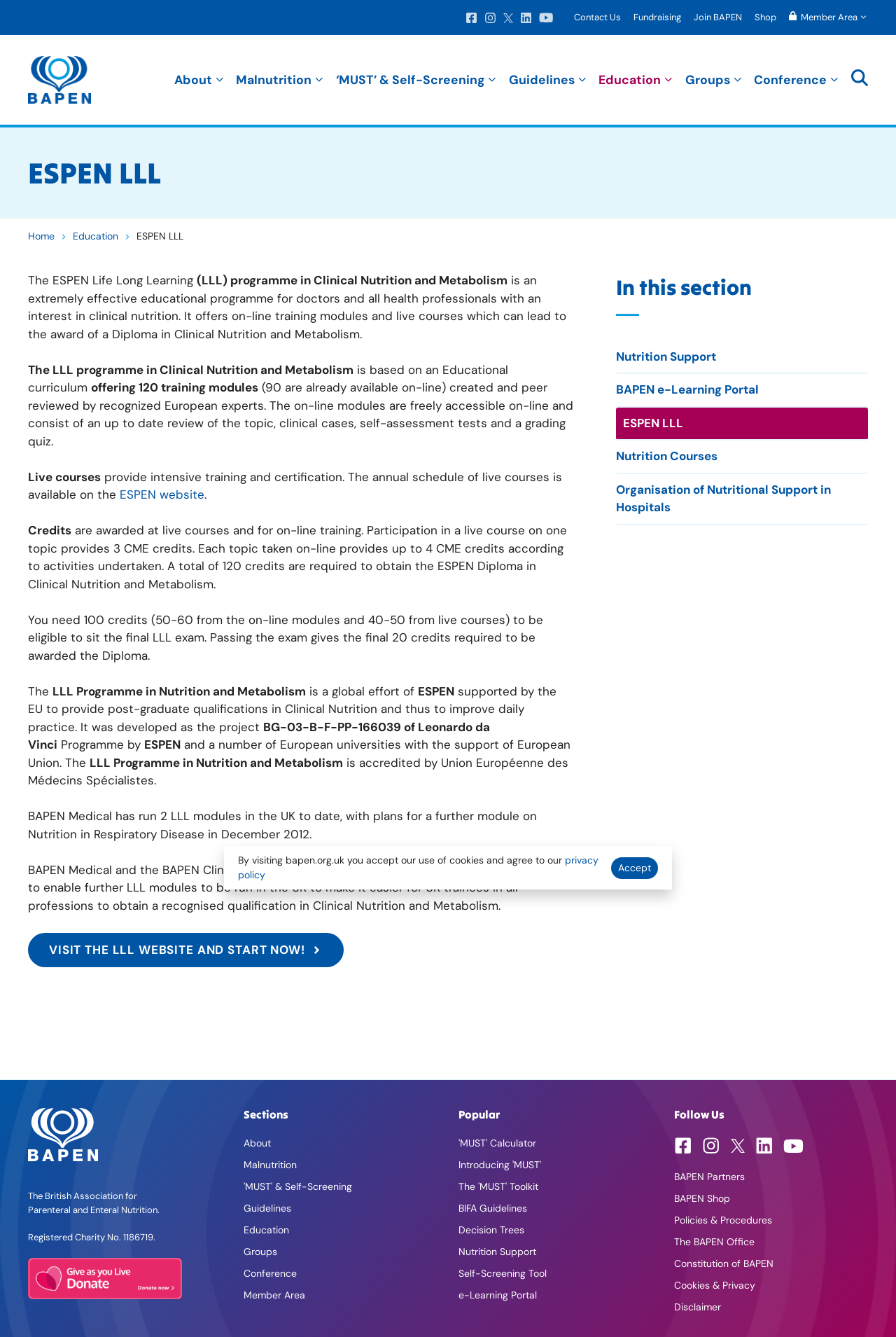Consider the image and give a detailed and elaborate answer to the question: 
What is the name of the charity that BAPEN Medical is a part of?

The answer can be found at the bottom of the webpage, where it is stated that 'The British Association for Parenteral and Enteral Nutrition. Registered Charity No. 1186719.'